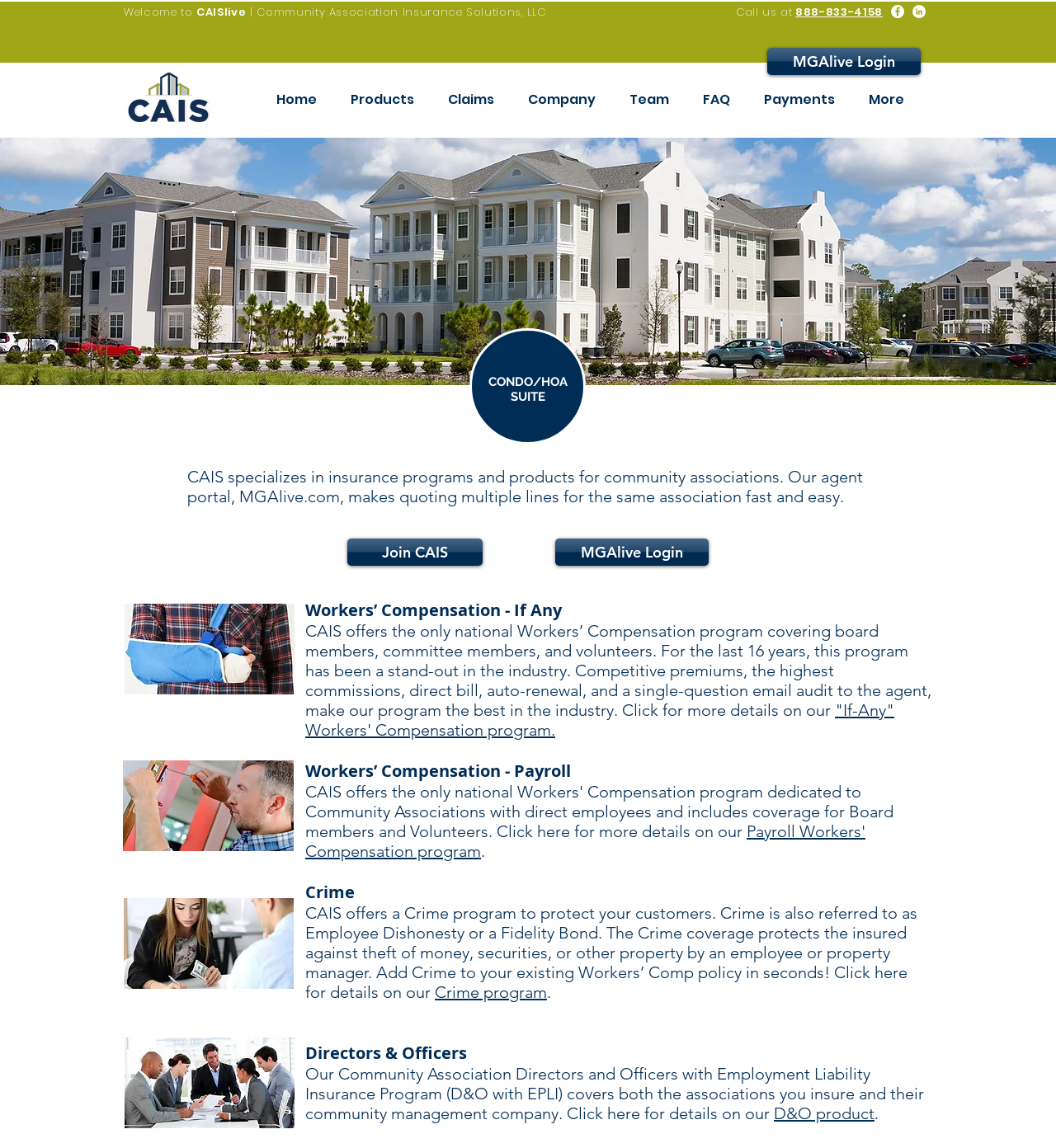Respond concisely with one word or phrase to the following query:
What is the name of the company's agent portal?

MGAlive